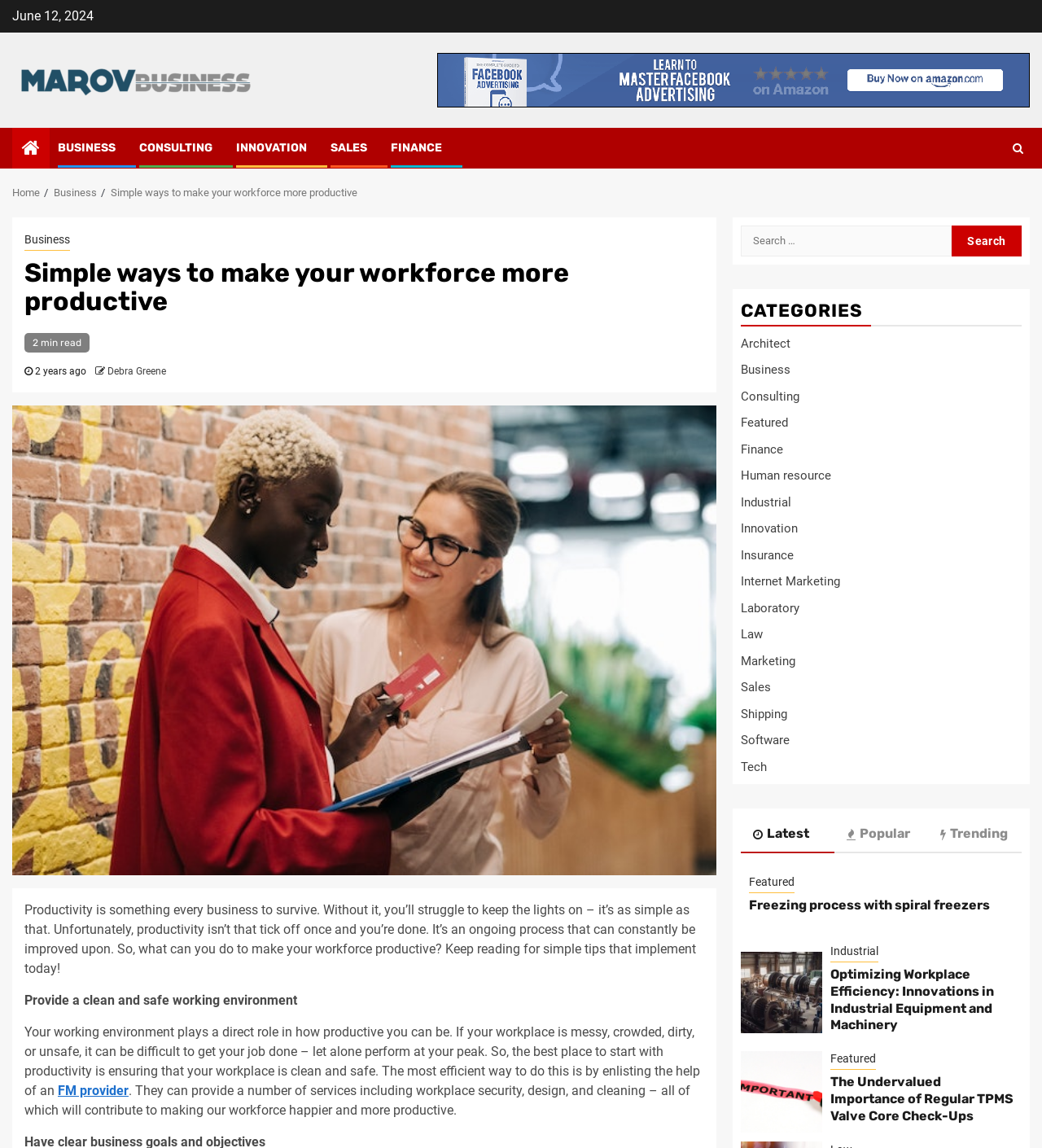Determine the bounding box coordinates of the UI element described below. Use the format (top-left x, top-left y, bottom-right x, bottom-right y) with floating point numbers between 0 and 1: FM provider

[0.055, 0.943, 0.123, 0.957]